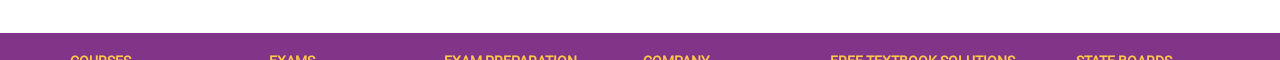Describe all the elements in the image extensively.

This image features a colorful footer section of a webpage, designed to provide navigational links to various categories relevant to education. The background is a rich purple, contrasting with the vibrant golden text, which includes headings like "COURSES," "EXAMS," and "EXAM PREPARATION." These headings serve as categories for users to explore different educational resources and programs, emphasizing the site's focus on guiding visitors through learning options and exam preparations. The layout is clean and inviting, making it easy for users to identify key information quickly.